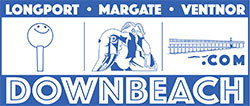What is the purpose of DOWNBEACH.com?
Respond to the question with a well-detailed and thorough answer.

The logo features 'DOWNBEACH.com' prominently, suggesting it is a digital platform or resource that encapsulates local news, events, and activities related to these beach towns, providing a one-stop-shop for users to explore or learn more about the area's offerings.